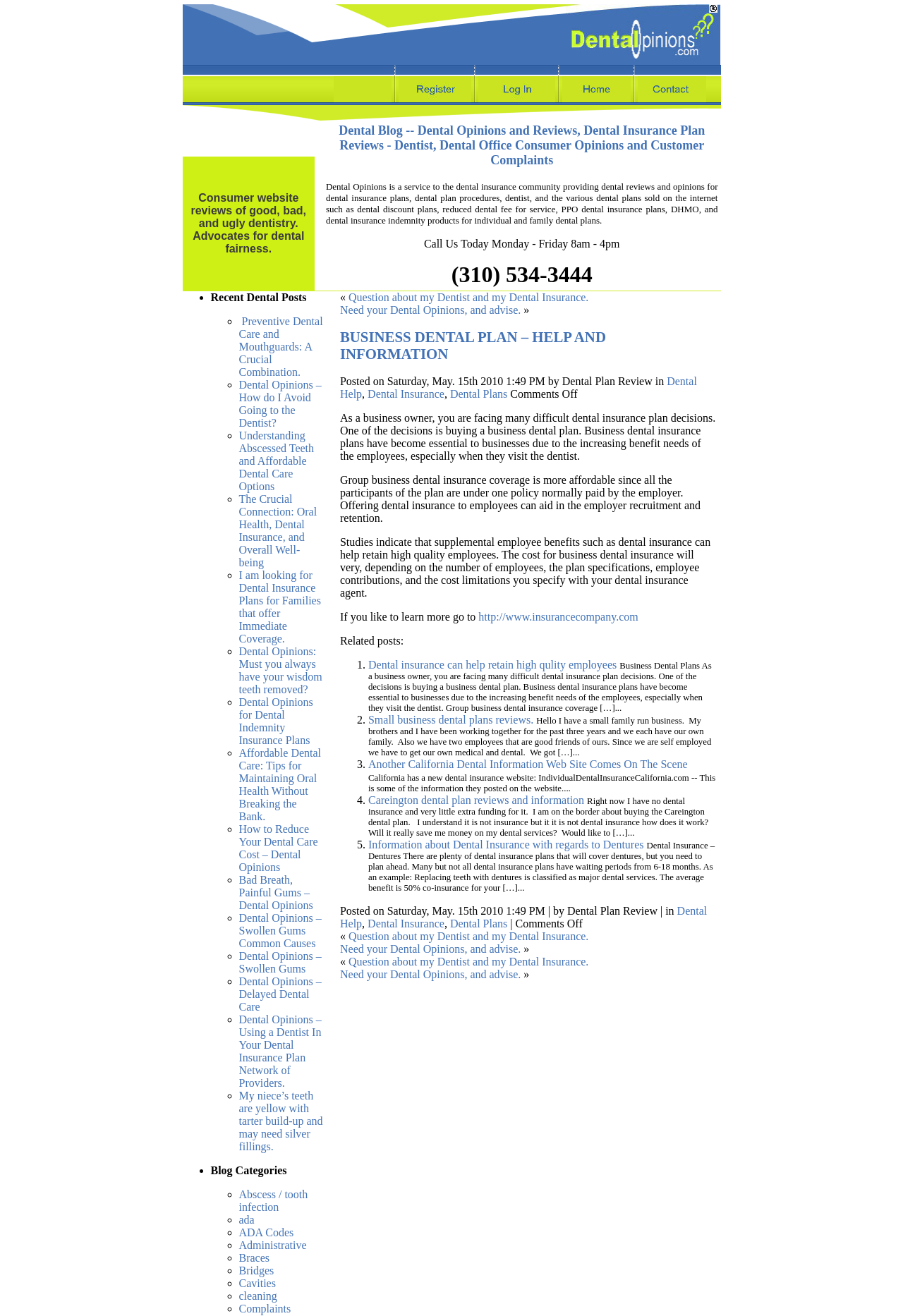Provide a thorough summary of the webpage.

This webpage is a dental blog that provides reviews and opinions on dental insurance plans, dental care, and dentists. At the top, there is a logo image and a navigation menu with several links. Below the navigation menu, there is a section with two images, one on the left and one on the right, which appear to be related to dental care.

The main content of the webpage is divided into two sections. The first section is a brief introduction to the dental blog, which explains its purpose and services. This section includes a heading, a paragraph of text, and a call-to-action to contact the blog.

The second section is a list of recent dental posts, which includes 15 links to different articles related to dental care and insurance. Each link is preceded by a bullet point, and the links are arranged in a vertical list. The articles cover a range of topics, including preventive dental care, dental insurance plans, and oral health.

To the right of the list of recent posts, there is a section with a heading "Blog Categories" and a list of categories, each with a link to a related page. The categories include topics such as abscess/tooth infection, dental insurance, and oral health.

Throughout the webpage, there are several images, including logos, icons, and graphics related to dental care. The layout is organized and easy to navigate, with clear headings and concise text.